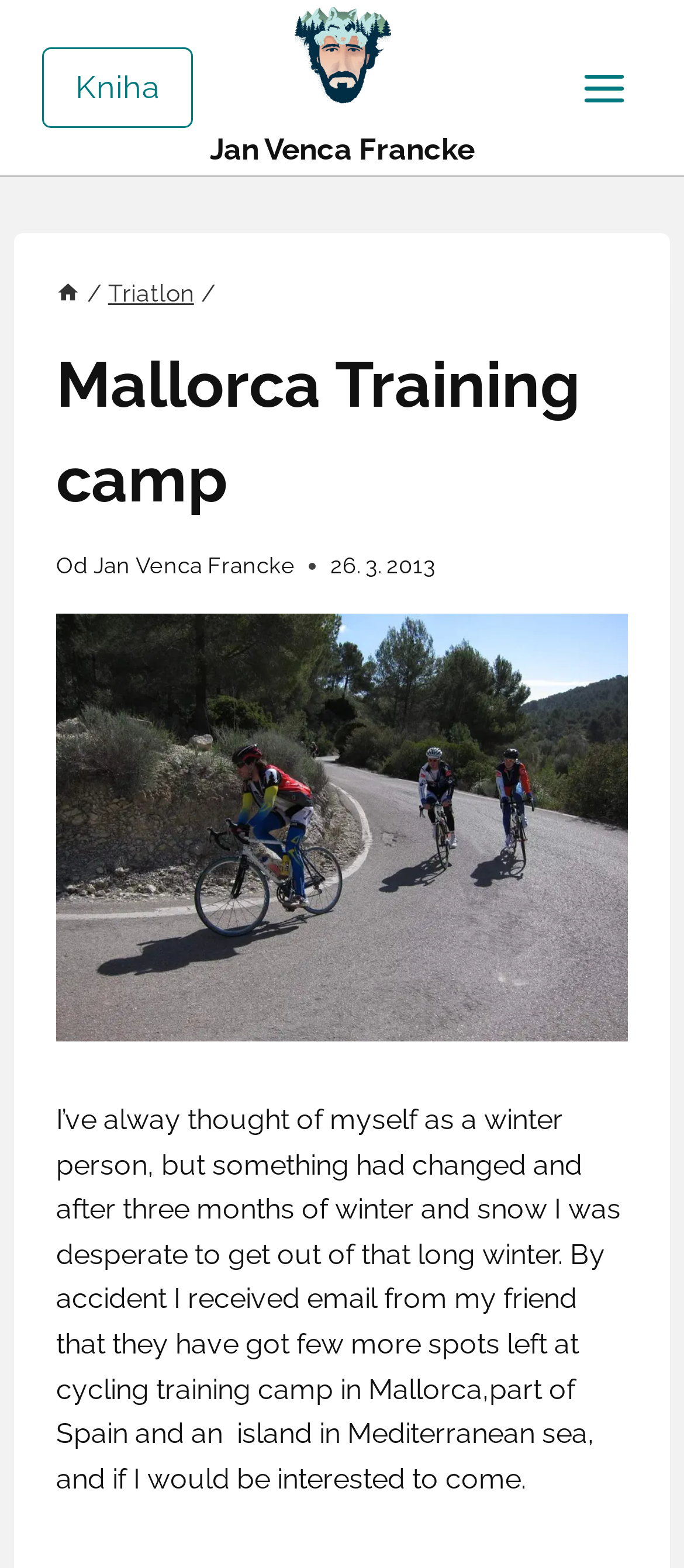Reply to the question with a single word or phrase:
What is the type of navigation on the webpage?

Drobečková navigace